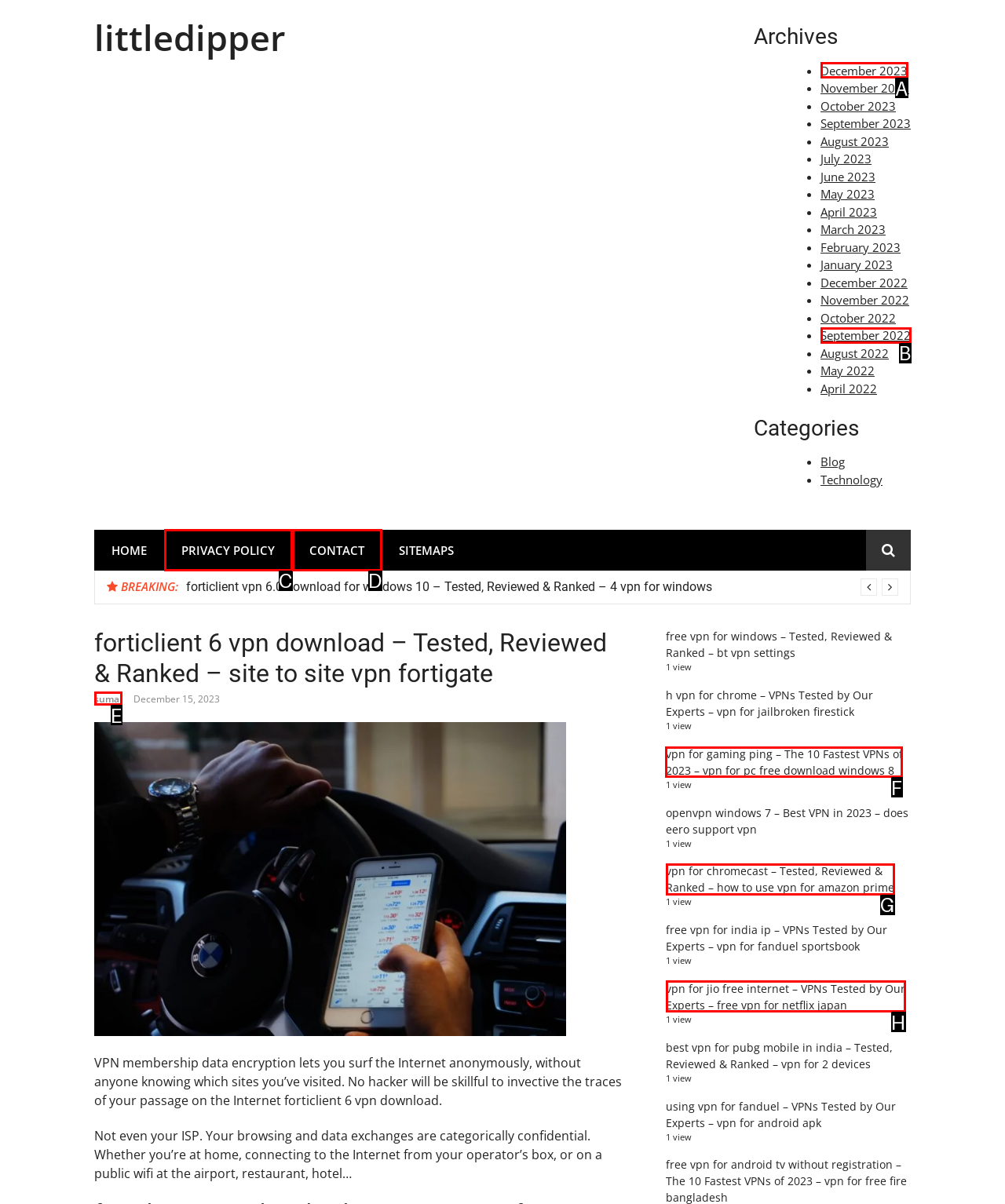Provide the letter of the HTML element that you need to click on to perform the task: Click on the 'vpn for gaming ping' link.
Answer with the letter corresponding to the correct option.

F